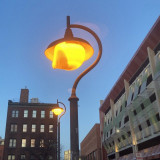Explain all the elements you observe in the image.

The image captures a vintage-style street lamp glowing warmly against the backdrop of a dusky blue sky. The lamp's bulb radiates a bright yellow light, casting a soft illumination on the sidewalk below. To the left, a historical brick building with multiple windows stands tall, displaying a classic architectural style. On the right, a modern building with a green and gray facade contrasts sharply with the older structure, showcasing a blend of urban design. The scene conveys a sense of evening tranquility in a city setting, highlighting the charm of both old and new.